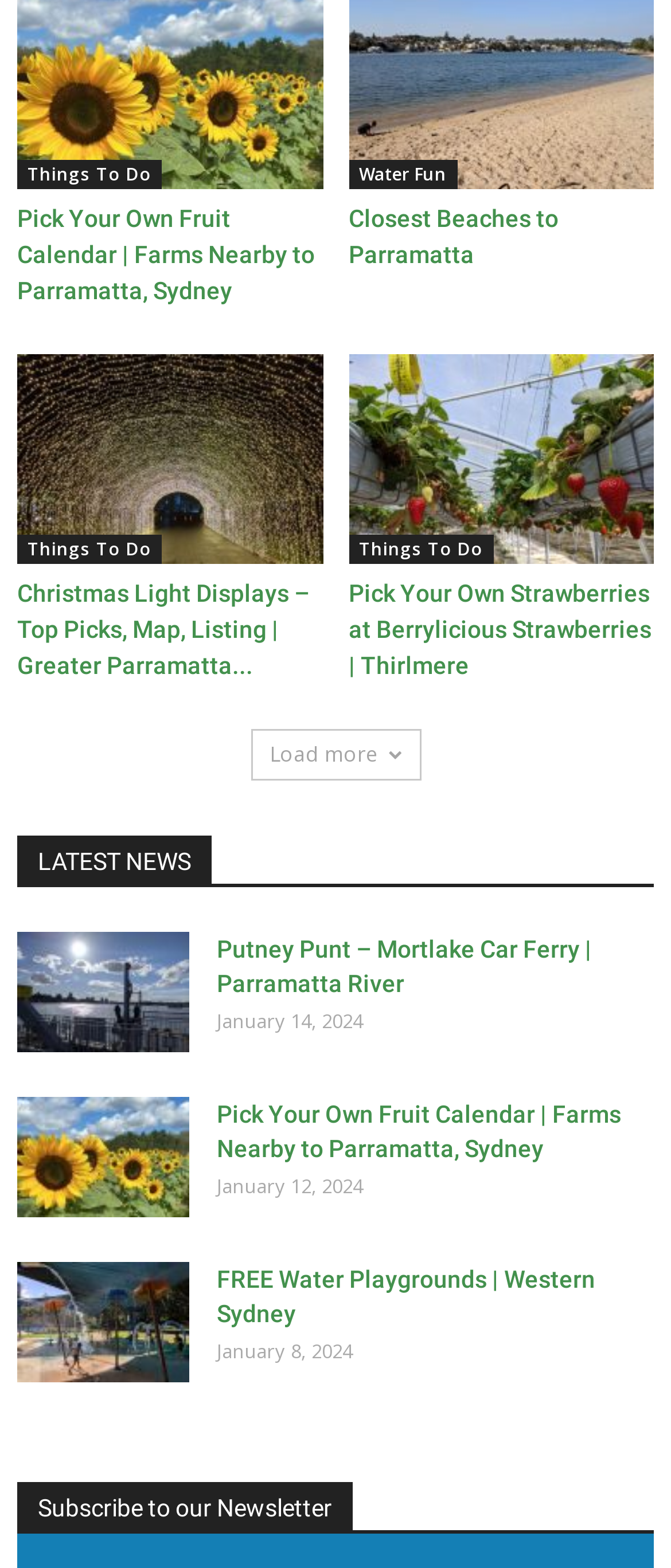Find the bounding box coordinates of the element I should click to carry out the following instruction: "Load more".

[0.373, 0.465, 0.627, 0.498]